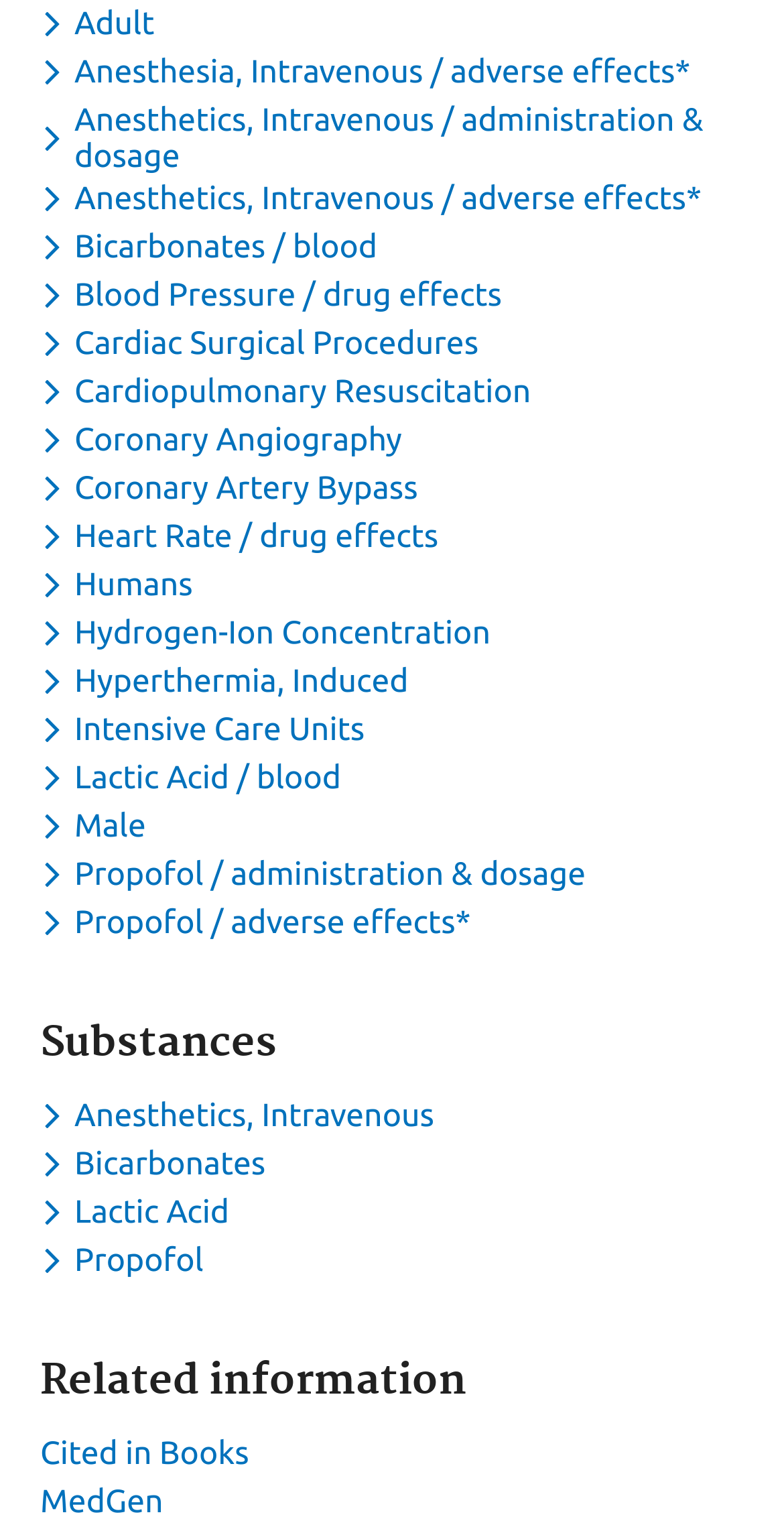Identify the bounding box coordinates of the region that should be clicked to execute the following instruction: "View the press release".

None